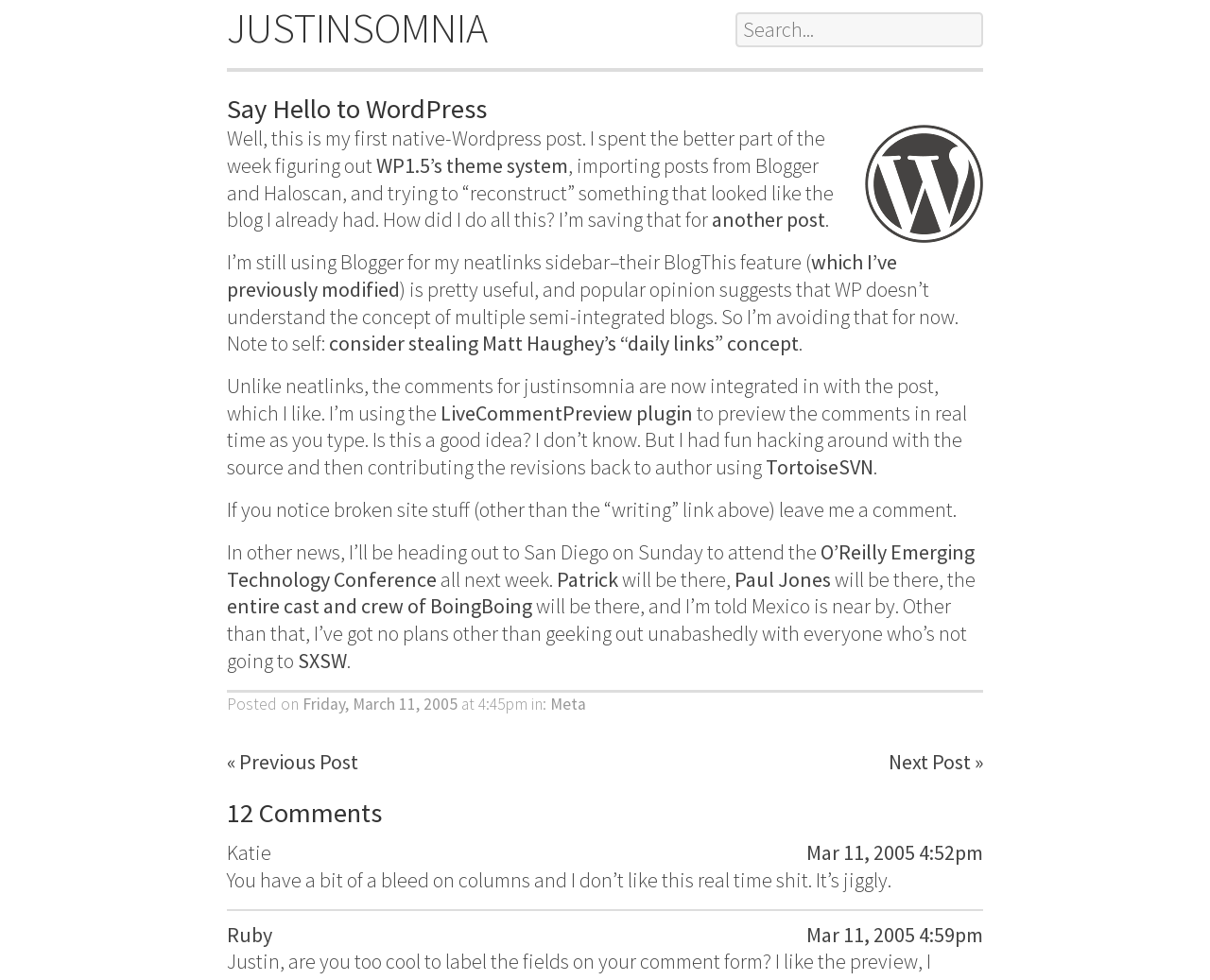Please determine the bounding box coordinates of the section I need to click to accomplish this instruction: "View the next post".

[0.734, 0.764, 0.812, 0.791]